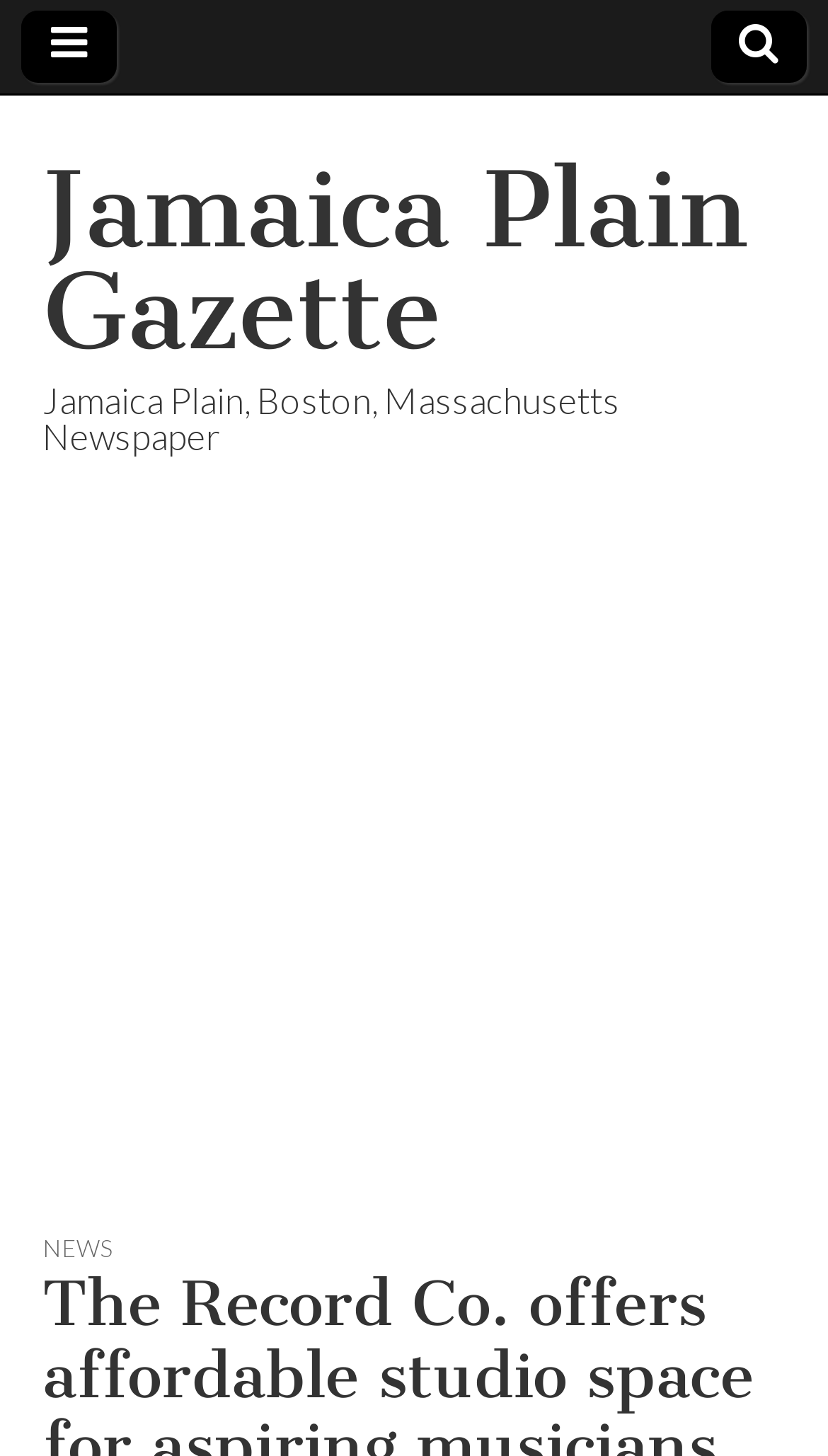What is the category of the first article?
Please provide a comprehensive answer based on the contents of the image.

I found the answer by looking at the link element with the text 'NEWS' which is located inside the iframe element, indicating that it is the category of the first article.